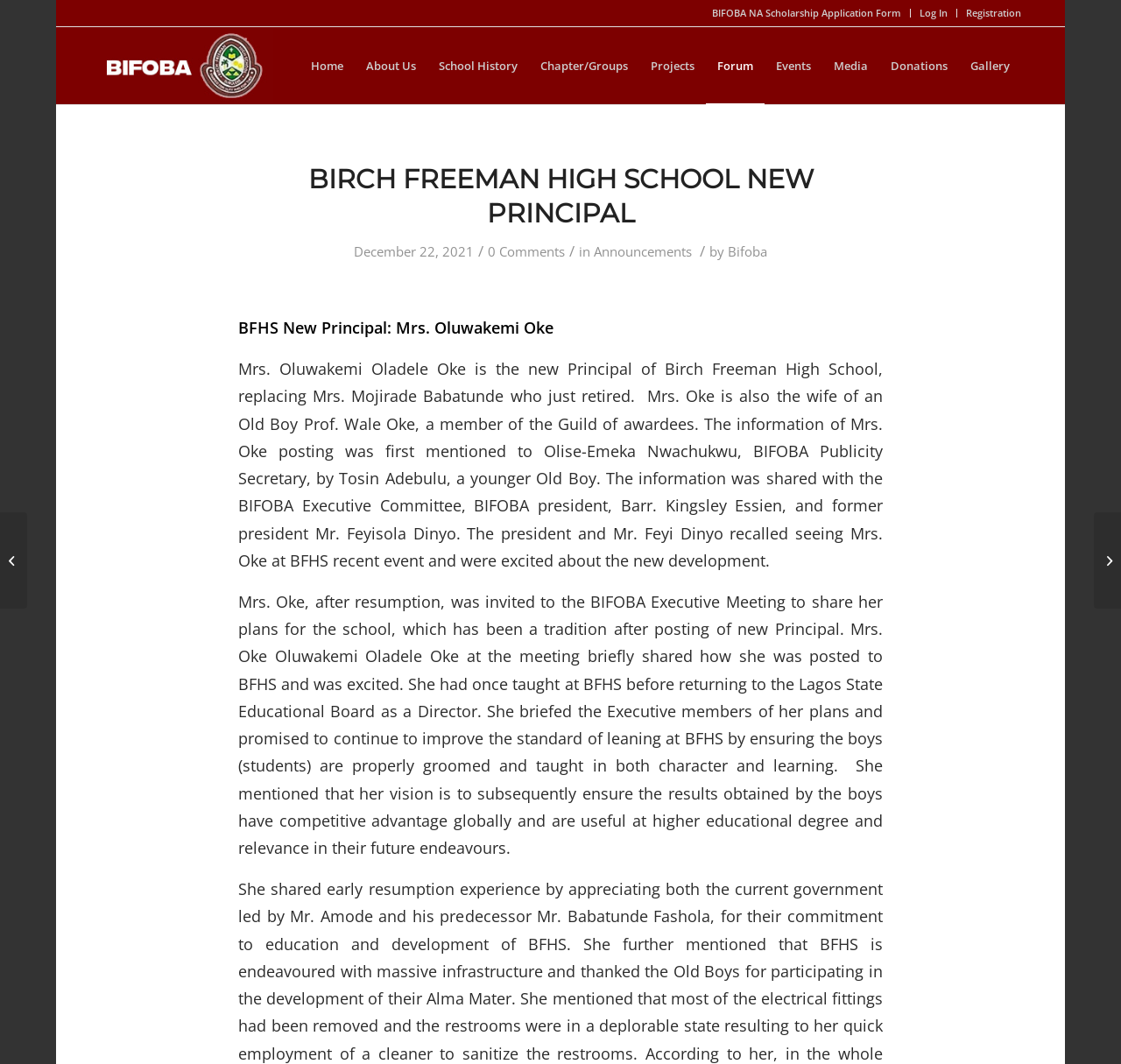Pinpoint the bounding box coordinates of the clickable element needed to complete the instruction: "Click on the 'Late Mrs. Adegun Burial Program' link". The coordinates should be provided as four float numbers between 0 and 1: [left, top, right, bottom].

[0.976, 0.481, 1.0, 0.572]